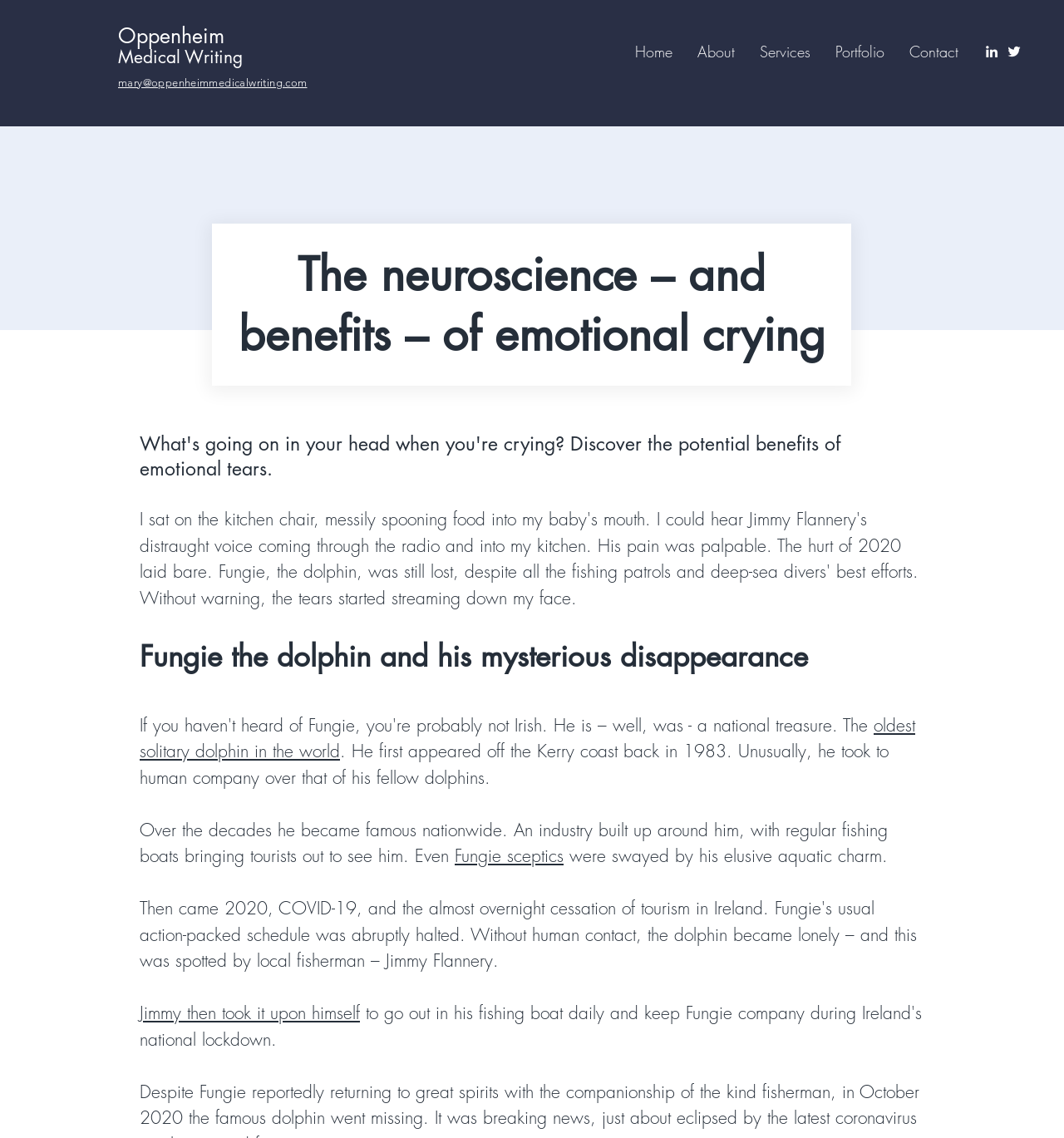Find and generate the main title of the webpage.

The neuroscience – and benefits – of emotional crying